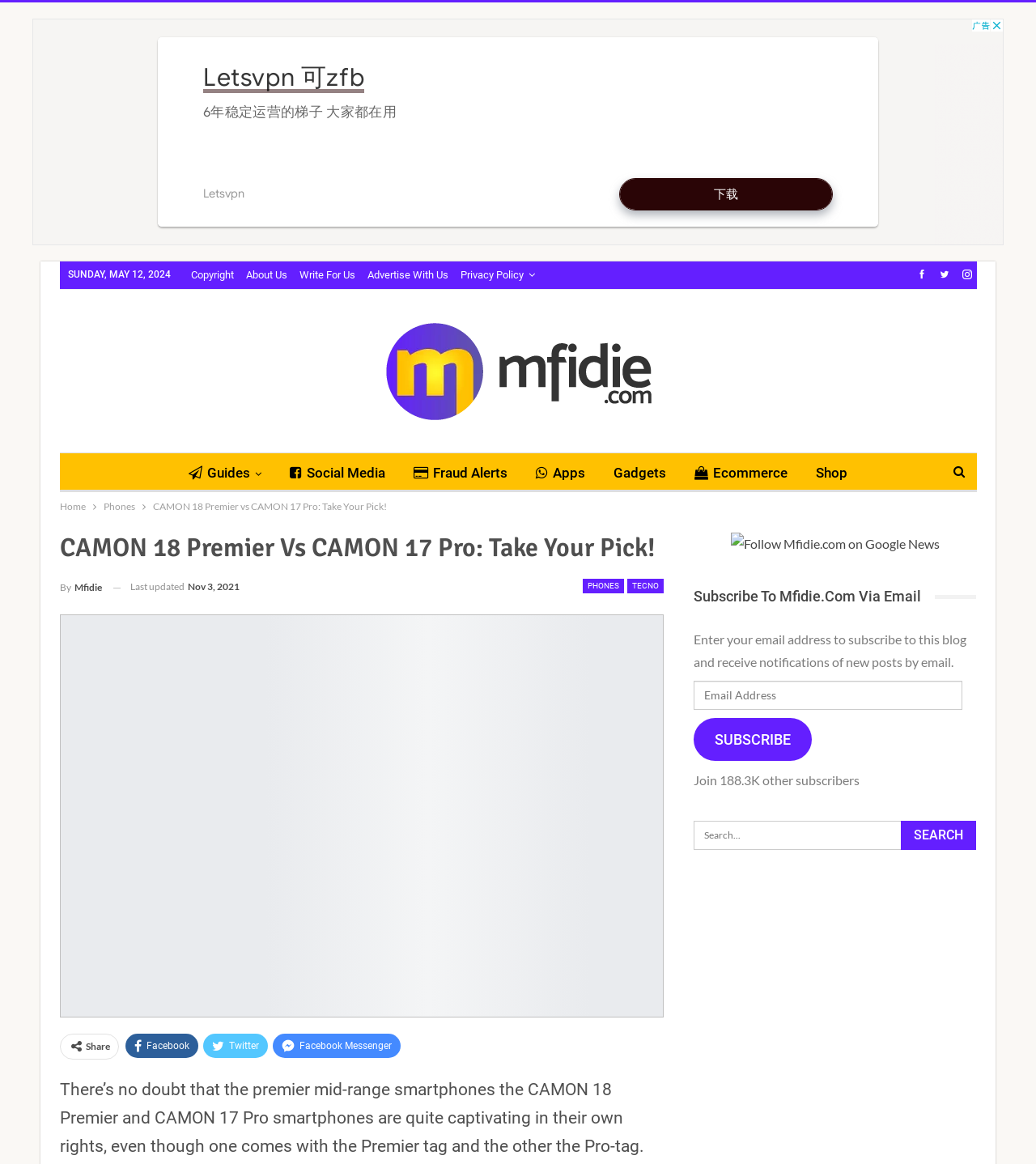Indicate the bounding box coordinates of the element that needs to be clicked to satisfy the following instruction: "Subscribe to the blog via email". The coordinates should be four float numbers between 0 and 1, i.e., [left, top, right, bottom].

[0.67, 0.585, 0.929, 0.61]